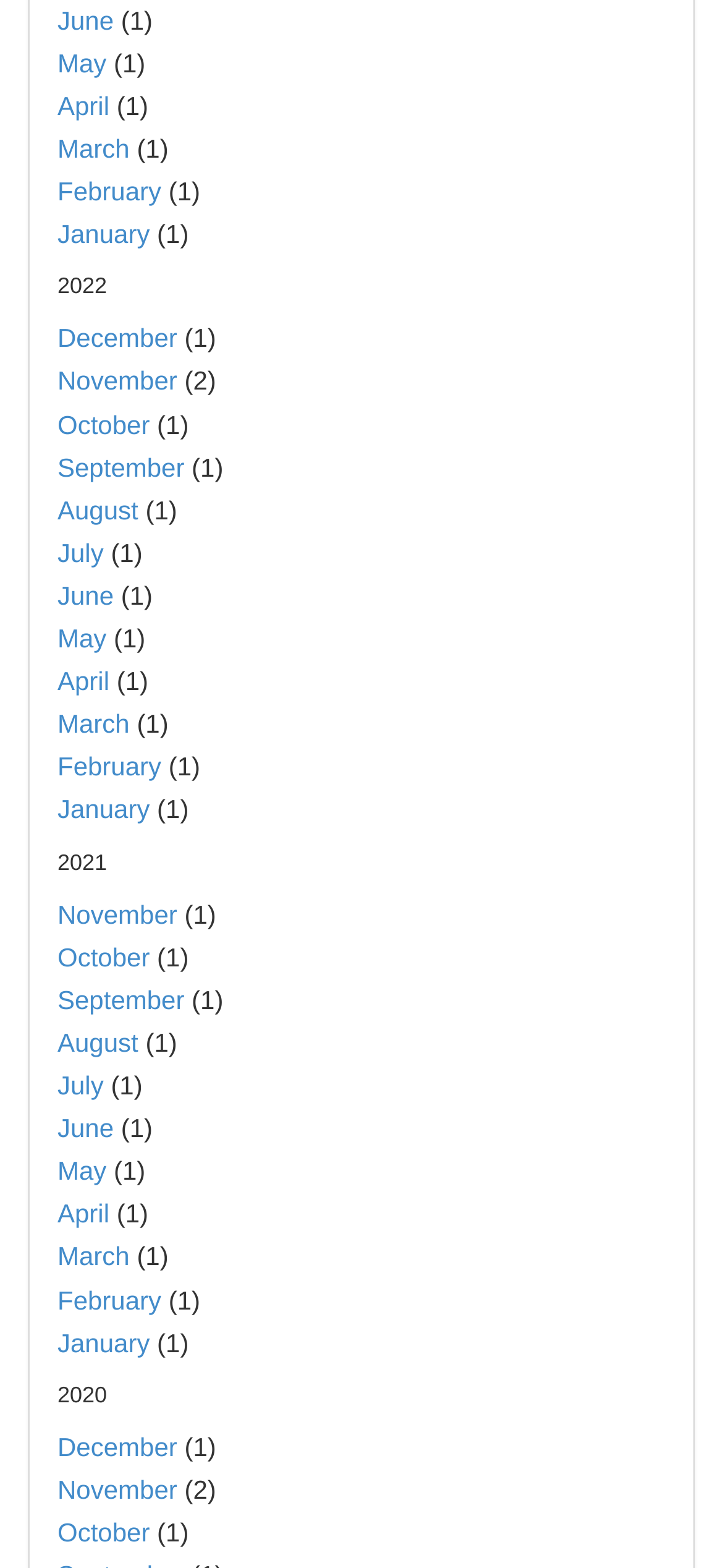Please identify the bounding box coordinates of the element's region that should be clicked to execute the following instruction: "Check February 2020". The bounding box coordinates must be four float numbers between 0 and 1, i.e., [left, top, right, bottom].

[0.079, 0.819, 0.223, 0.838]